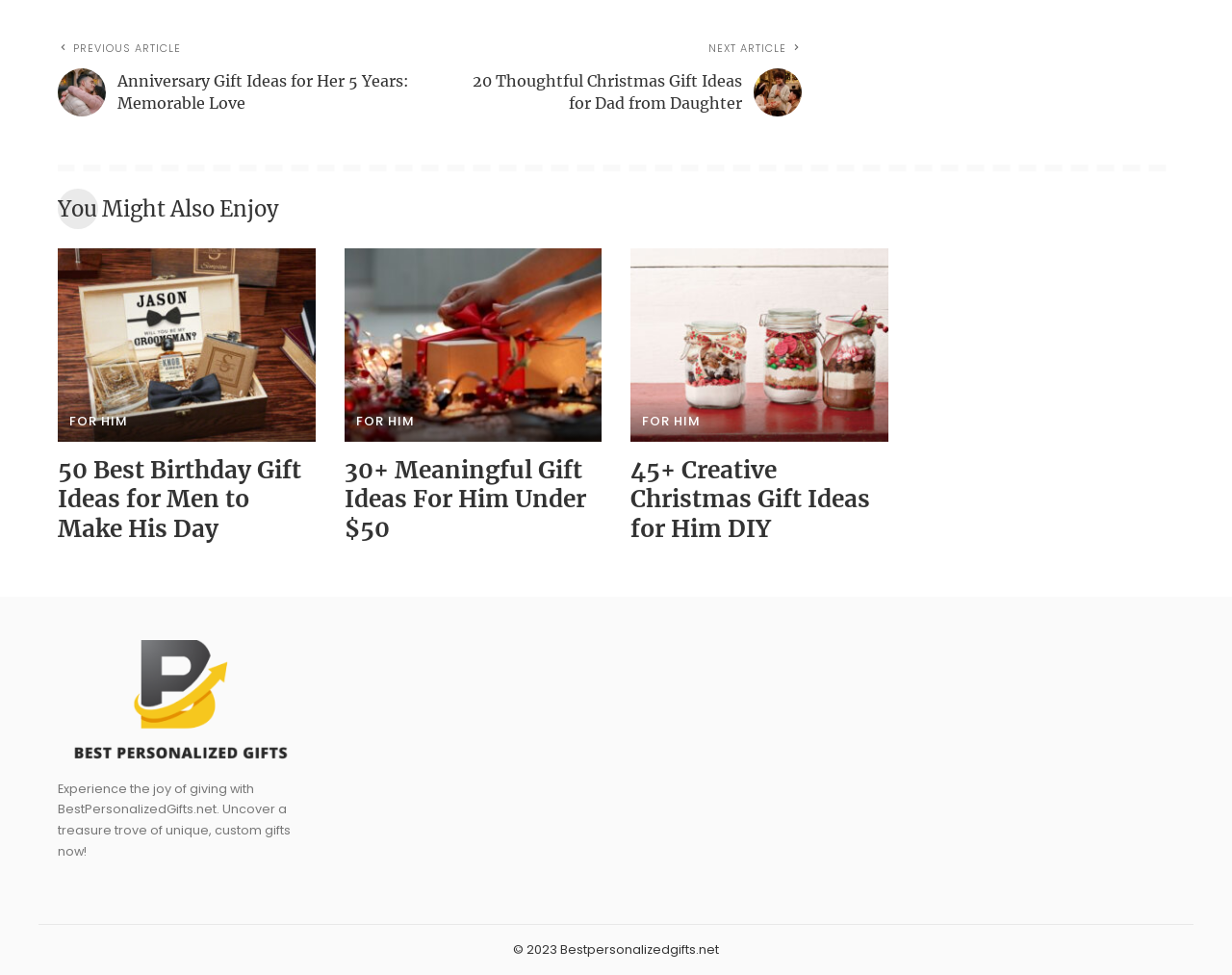What is the copyright year of the website?
Based on the image, answer the question with a single word or brief phrase.

2023